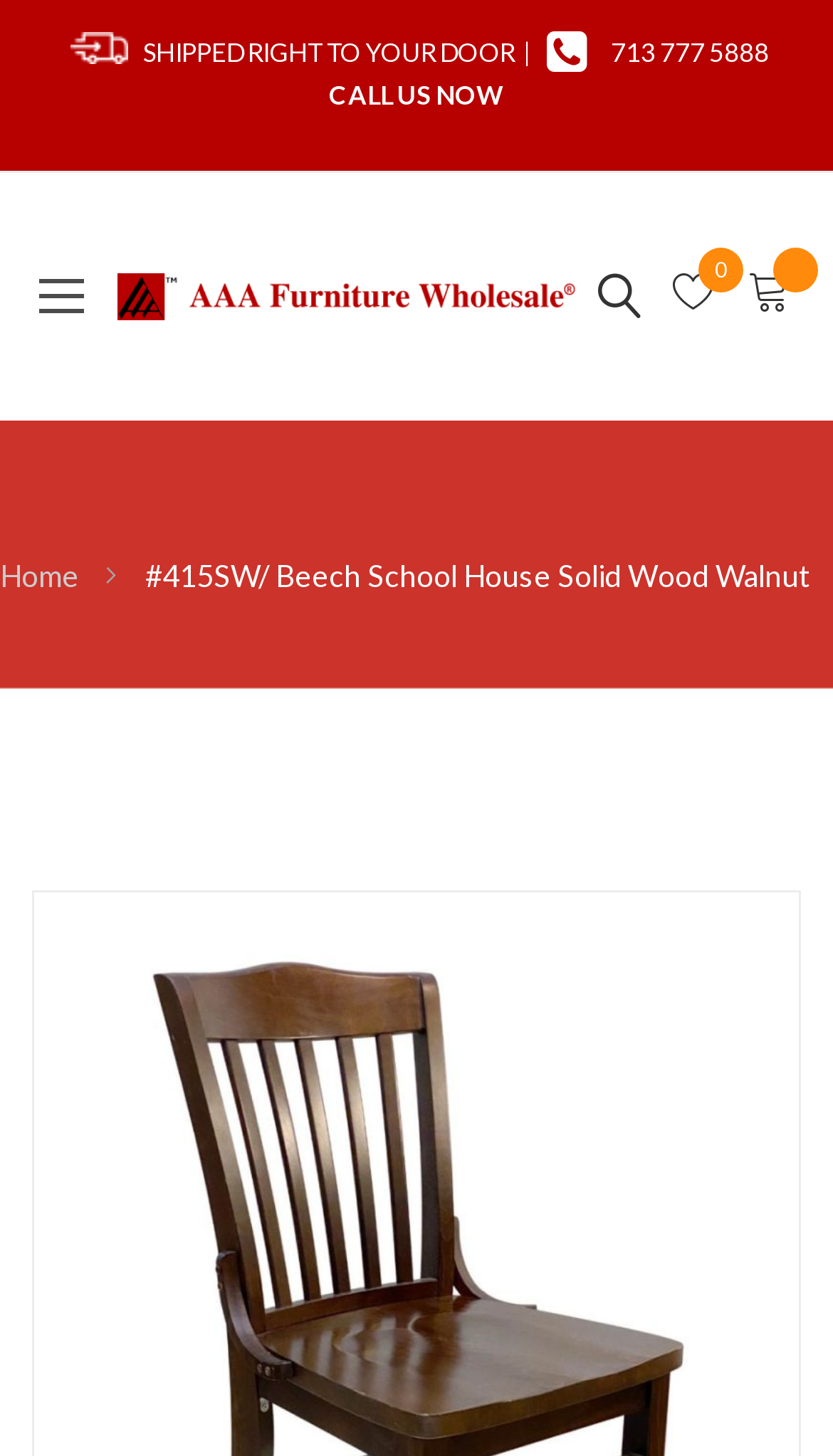Identify the first-level heading on the webpage and generate its text content.

#415SW/ Beech School House Solid Wood Walnut